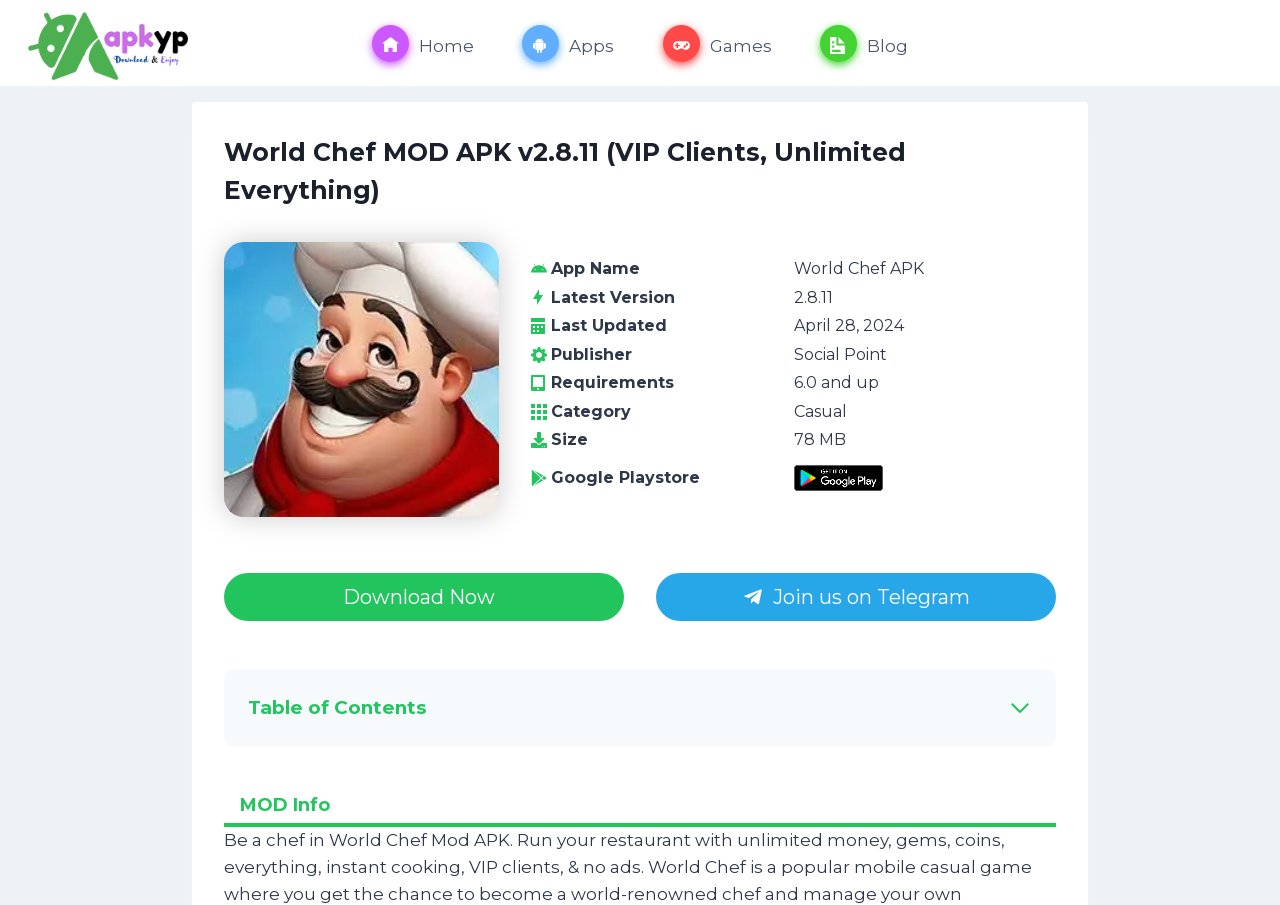Locate the bounding box of the UI element with the following description: "title="Golf Range Association"".

None